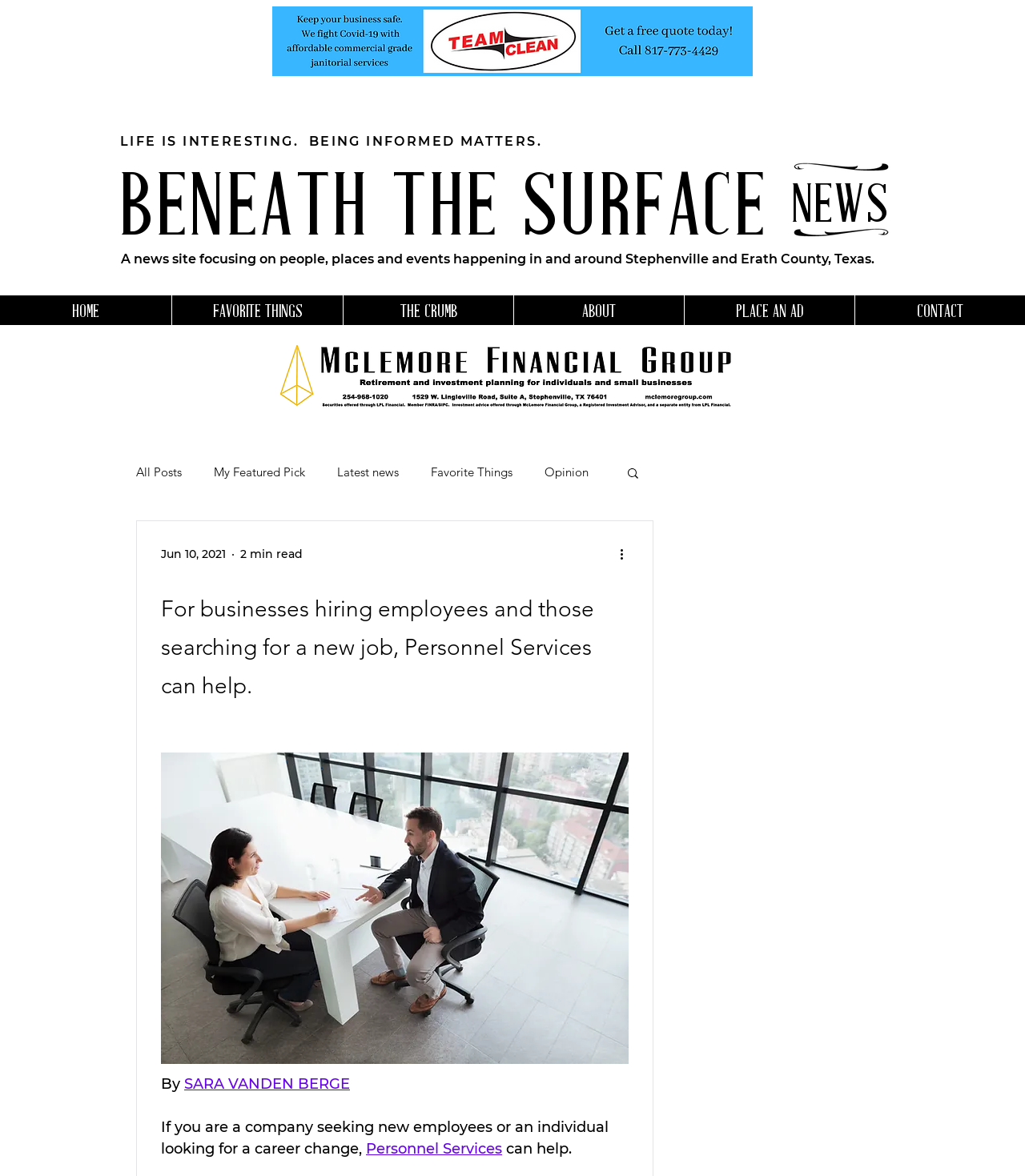Predict the bounding box coordinates of the area that should be clicked to accomplish the following instruction: "Learn more about Personnel Services". The bounding box coordinates should consist of four float numbers between 0 and 1, i.e., [left, top, right, bottom].

[0.357, 0.969, 0.49, 0.984]